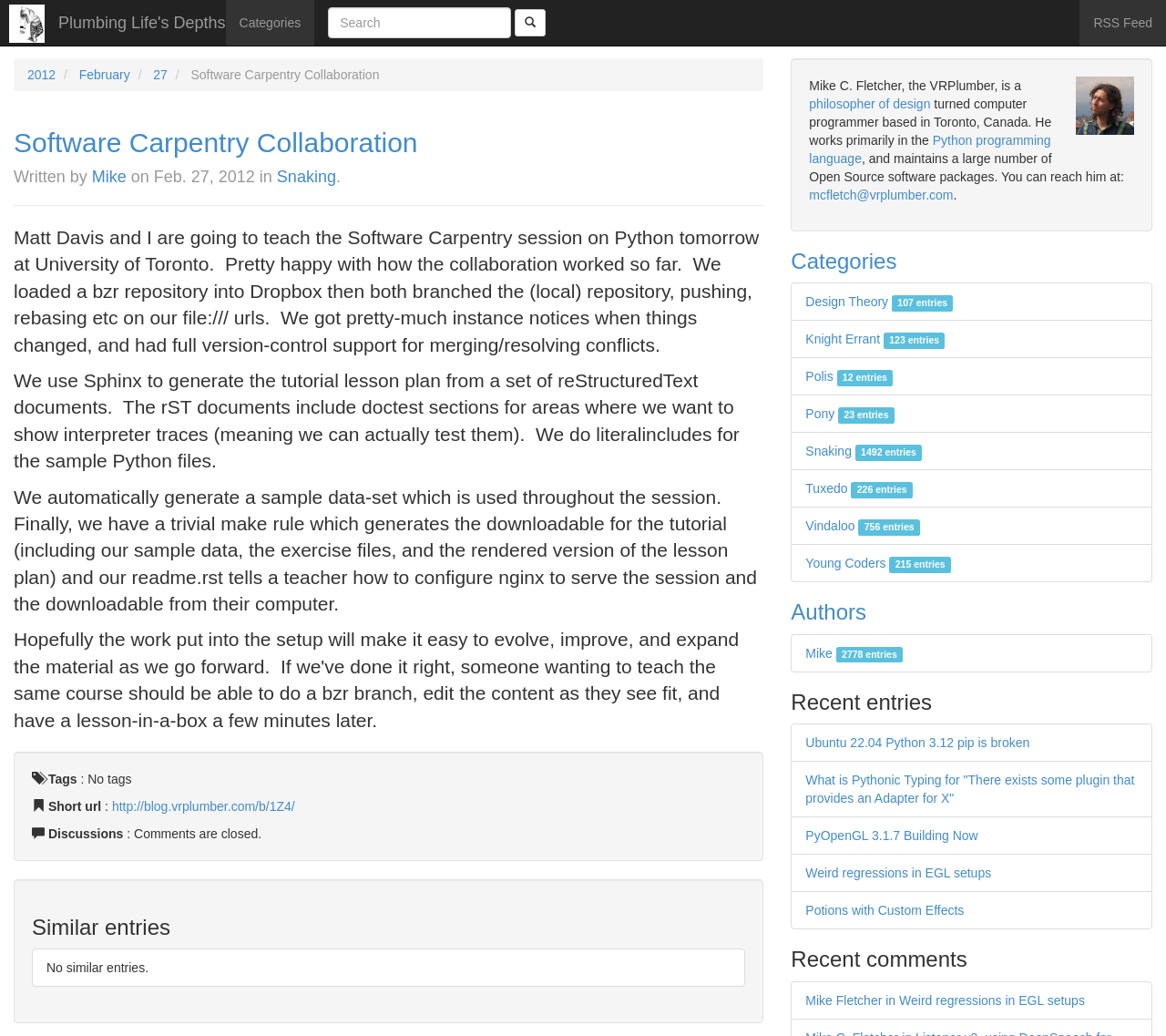What is the topic of the blog post?
Examine the image and give a concise answer in one word or a short phrase.

Software Carpentry Collaboration